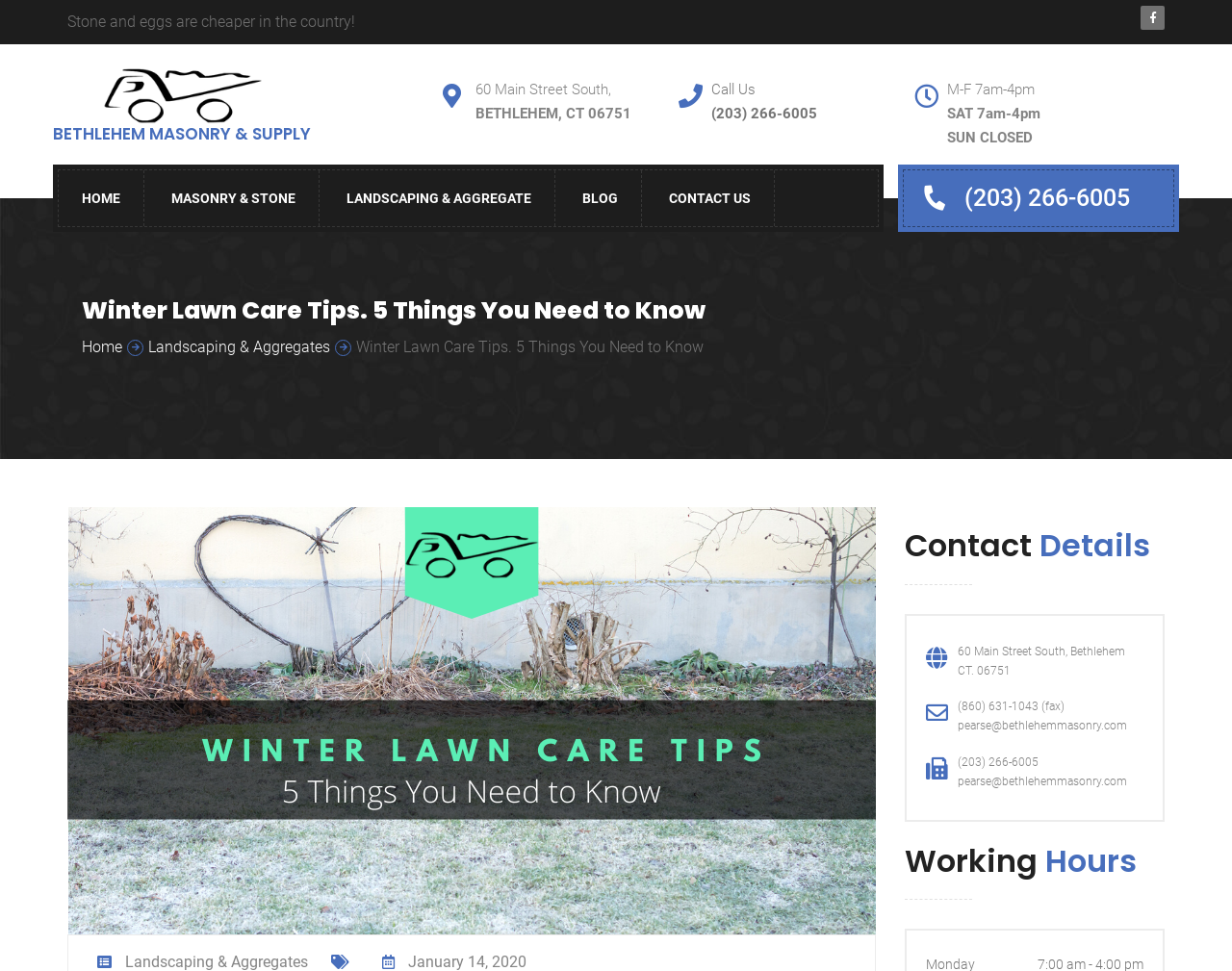Identify the bounding box coordinates of the element to click to follow this instruction: 'Call the phone number'. Ensure the coordinates are four float values between 0 and 1, provided as [left, top, right, bottom].

[0.577, 0.083, 0.663, 0.125]